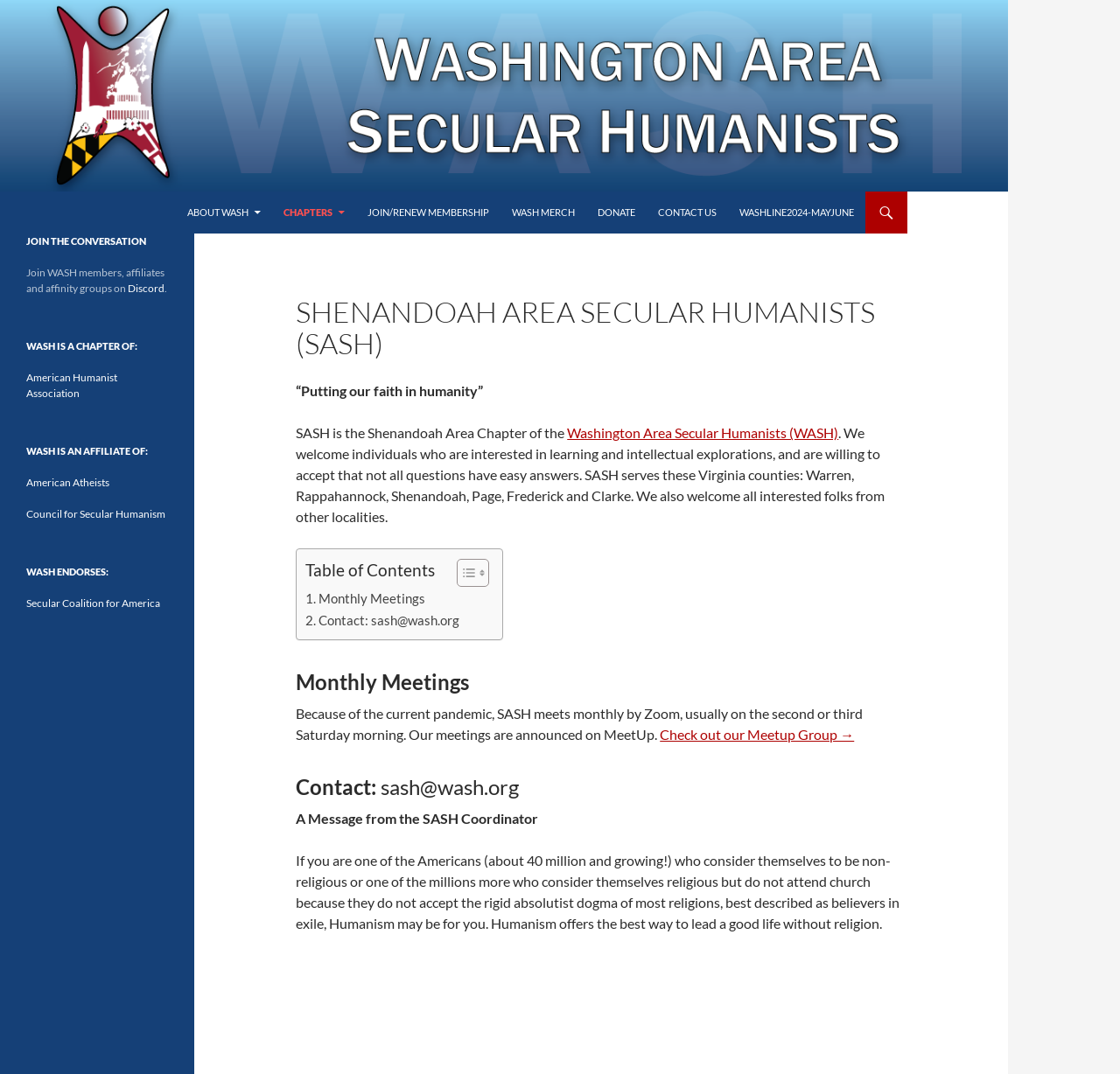Find the UI element described as: "American Humanist Association" and predict its bounding box coordinates. Ensure the coordinates are four float numbers between 0 and 1, [left, top, right, bottom].

[0.023, 0.346, 0.105, 0.372]